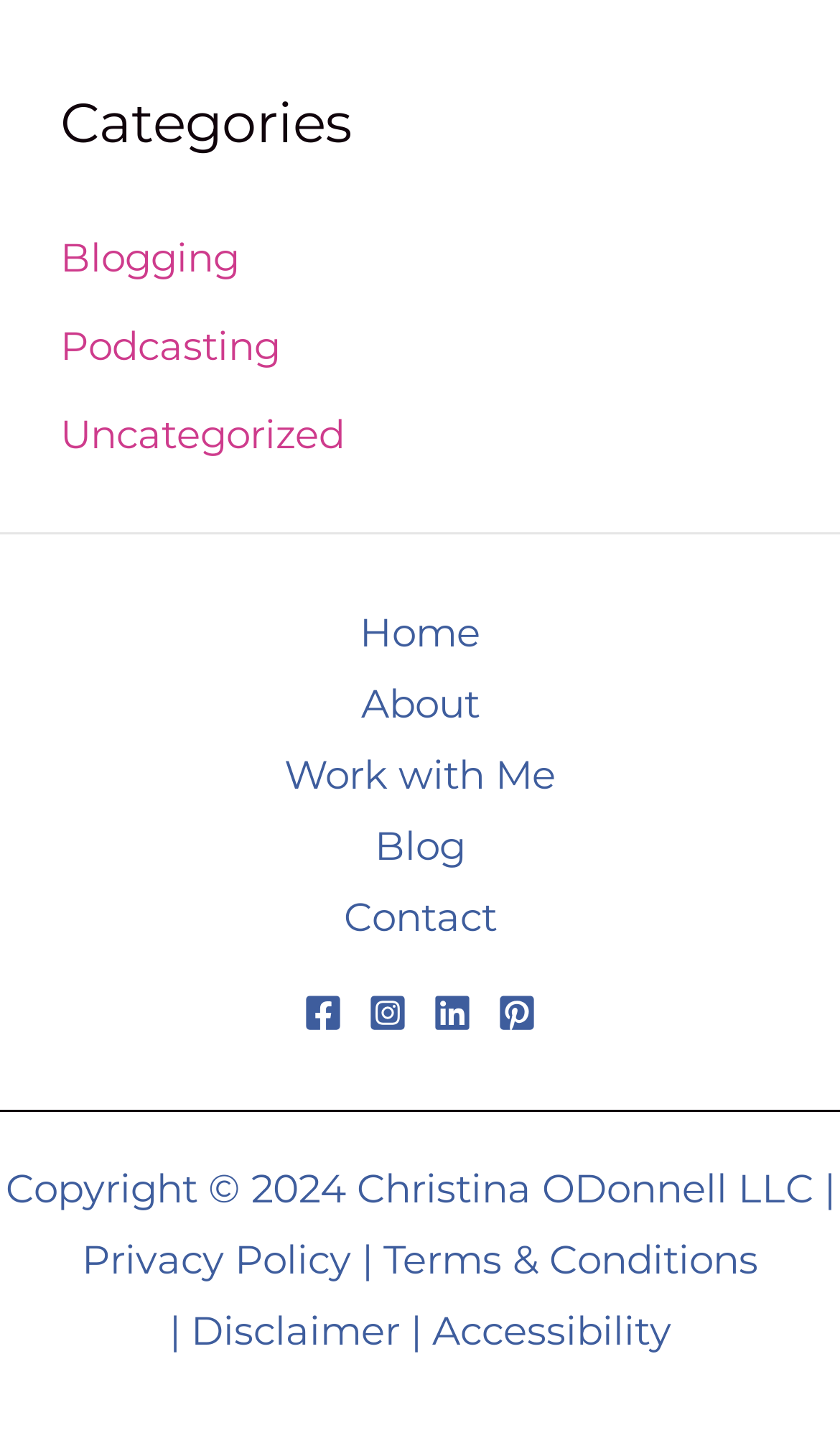Is there a link to the About page?
Provide an in-depth and detailed answer to the question.

In the Site Navigation section, there is a link to the About page. It is located between the Home and Work with Me links.